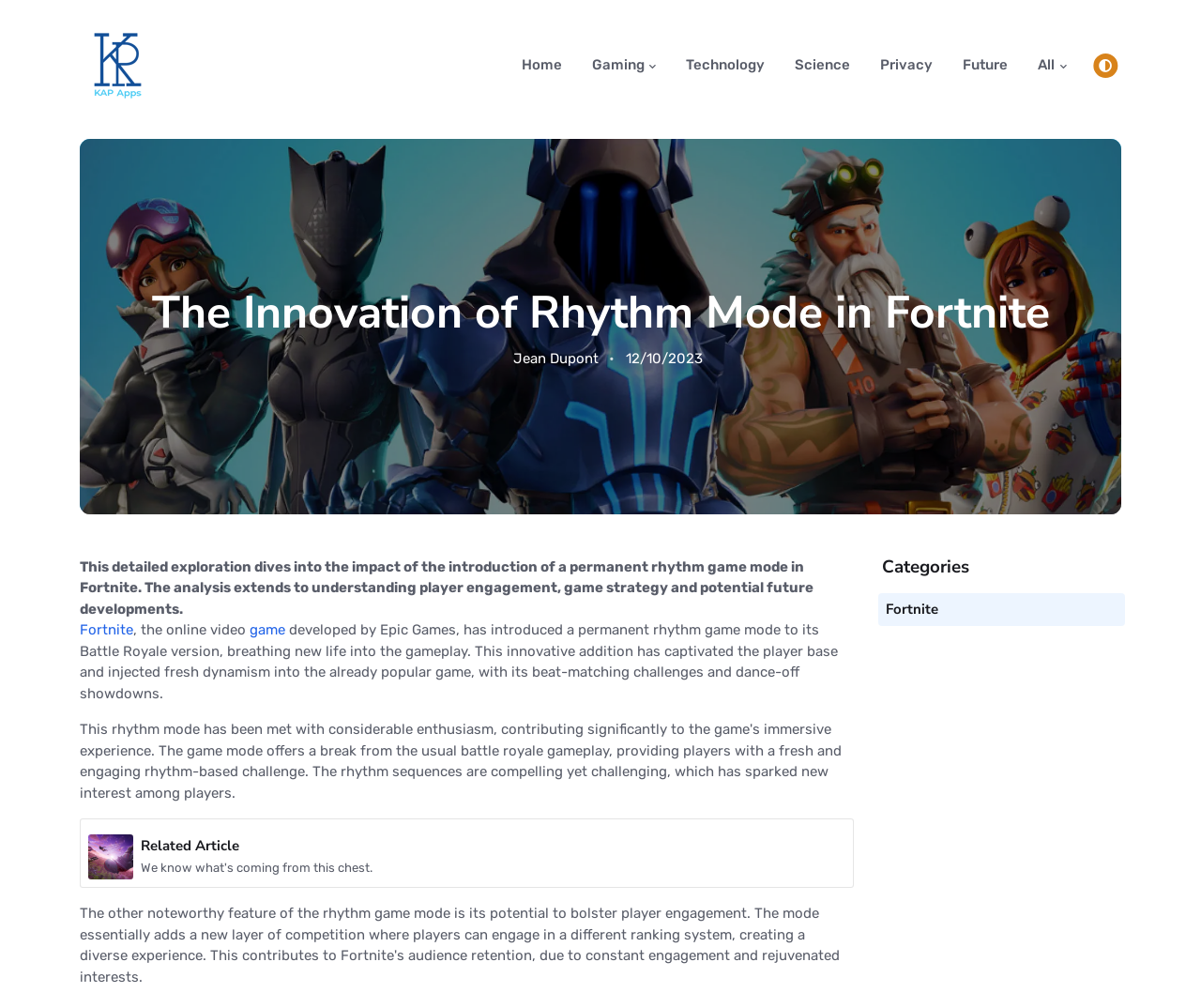Predict the bounding box coordinates of the UI element that matches this description: "parent_node: Home". The coordinates should be in the format [left, top, right, bottom] with each value between 0 and 1.

[0.066, 0.0, 0.129, 0.13]